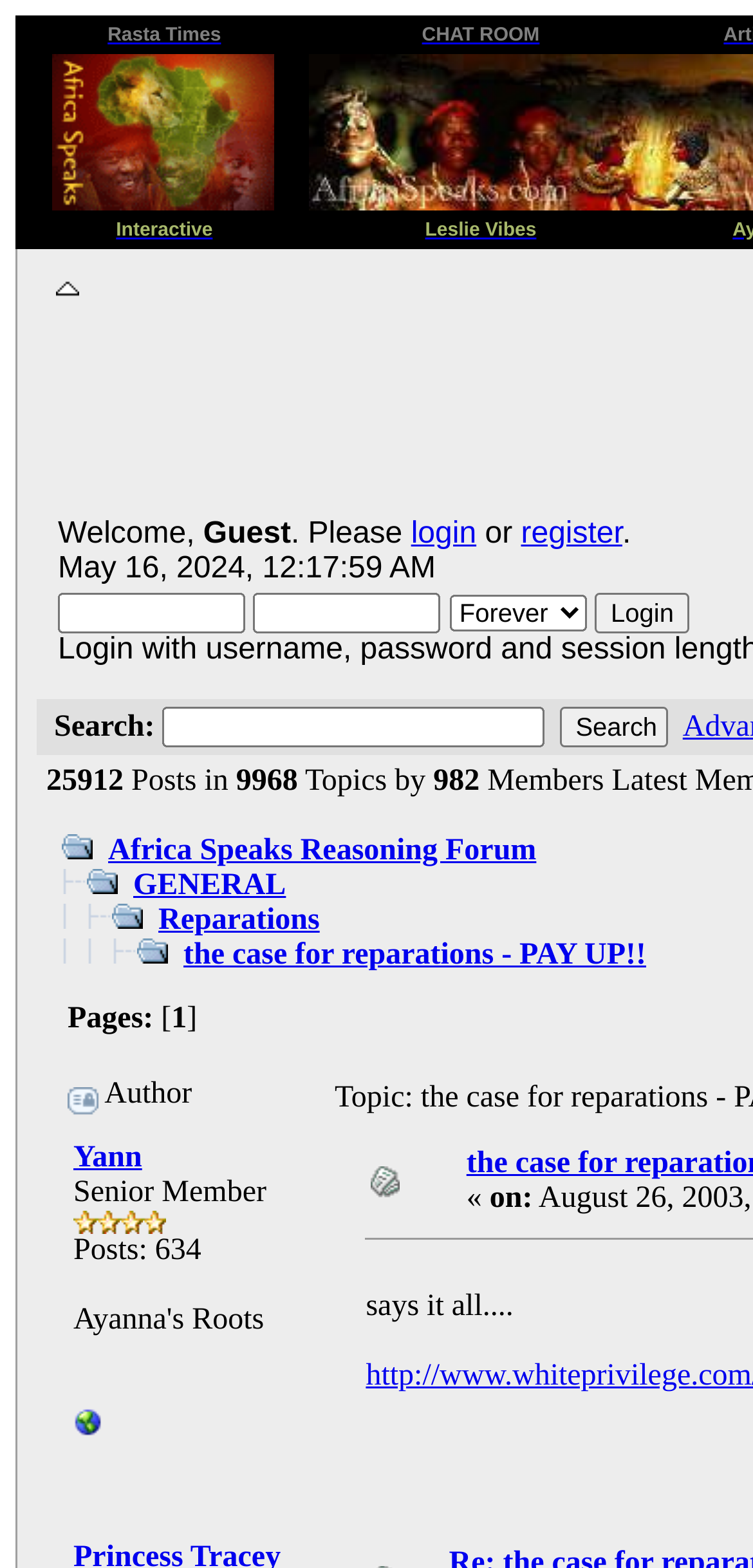Based on the description "CHAT ROOM", find the bounding box of the specified UI element.

[0.56, 0.009, 0.717, 0.03]